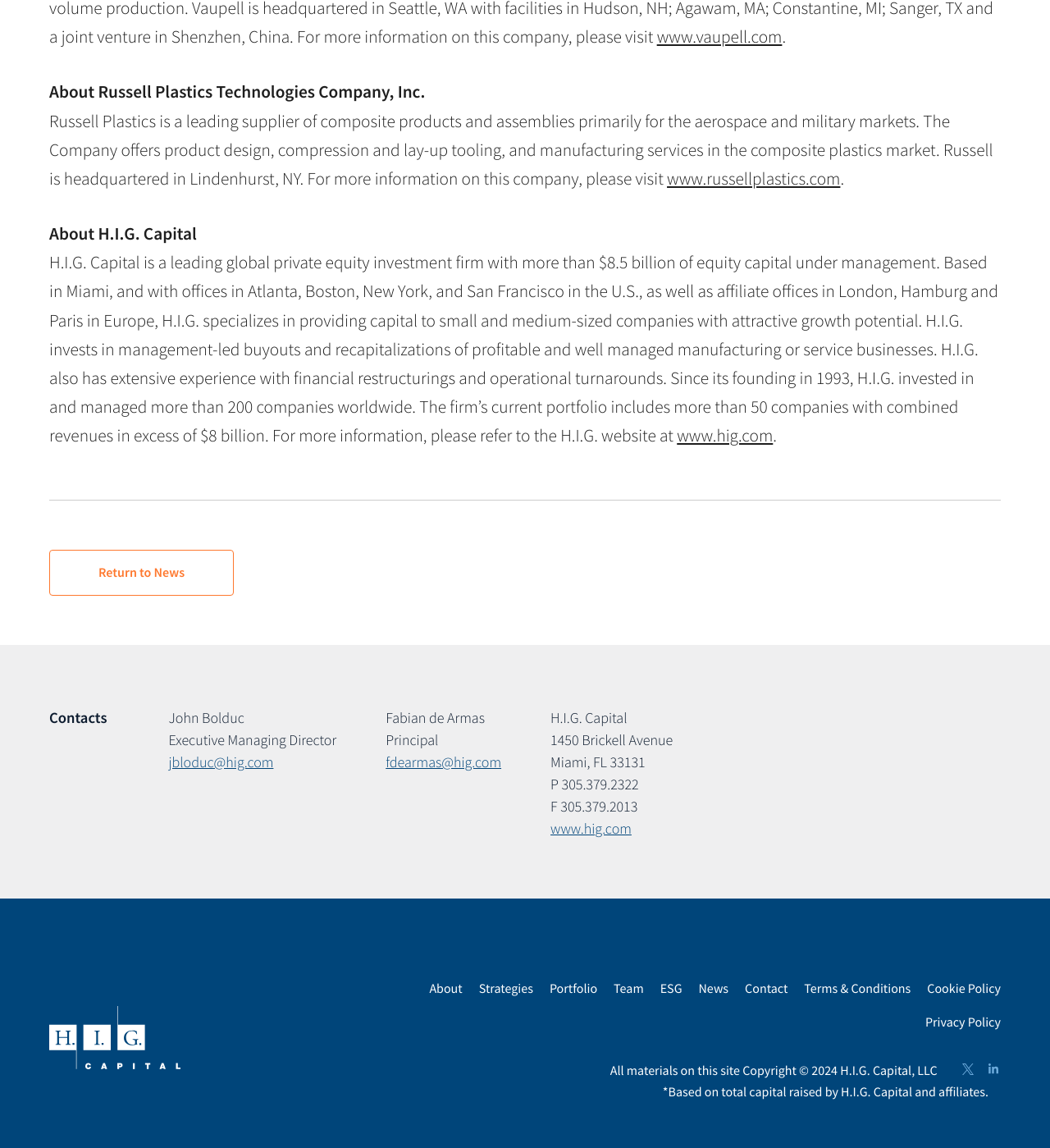Pinpoint the bounding box coordinates of the element you need to click to execute the following instruction: "Learn more about H.I.G. Capital". The bounding box should be represented by four float numbers between 0 and 1, in the format [left, top, right, bottom].

[0.645, 0.37, 0.736, 0.389]